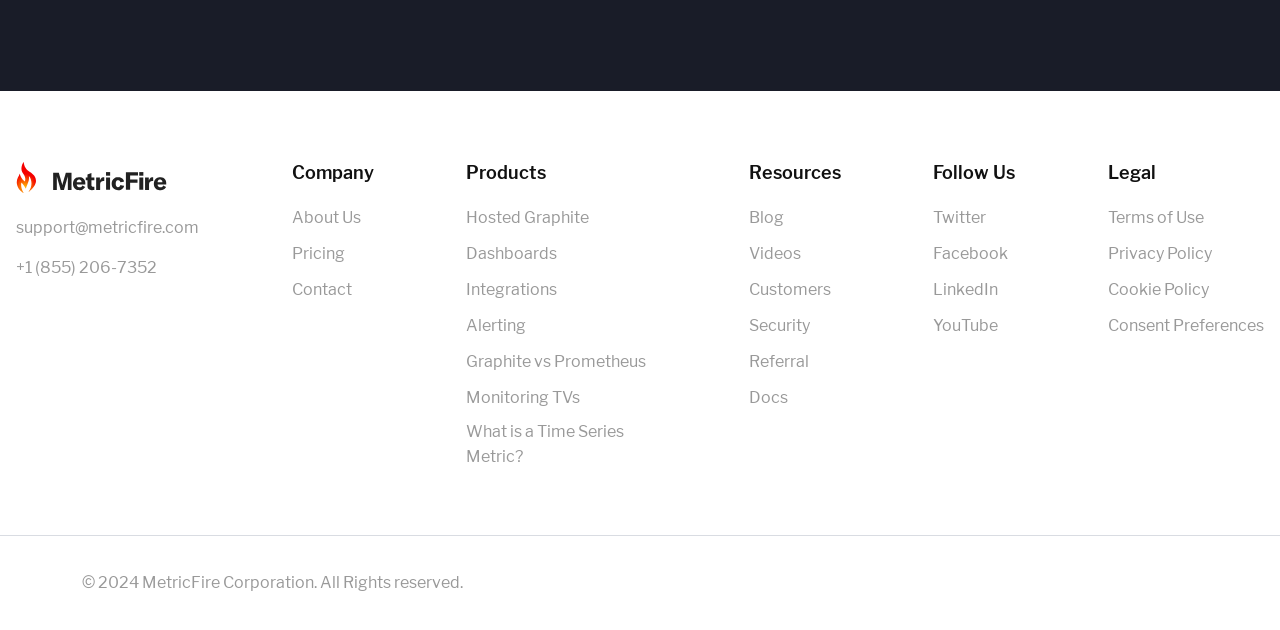What is the phone number of the company?
Please provide a comprehensive answer based on the visual information in the image.

The phone number of the company can be found in the top left corner of the webpage, where it is listed as '+1 (855) 206-7352'.